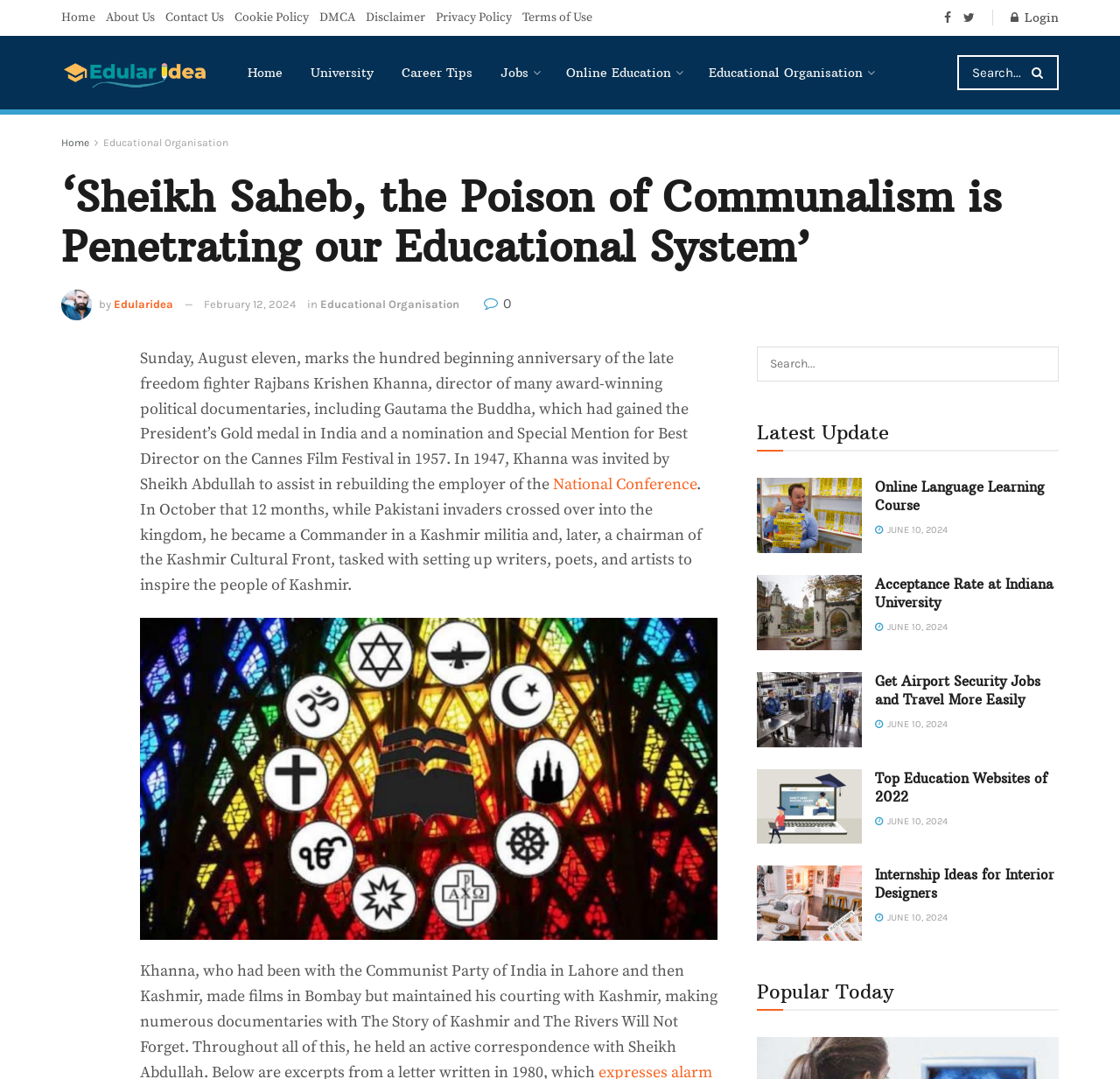Pinpoint the bounding box coordinates of the area that must be clicked to complete this instruction: "Read the article about Sheikh Saheb".

[0.125, 0.323, 0.615, 0.458]